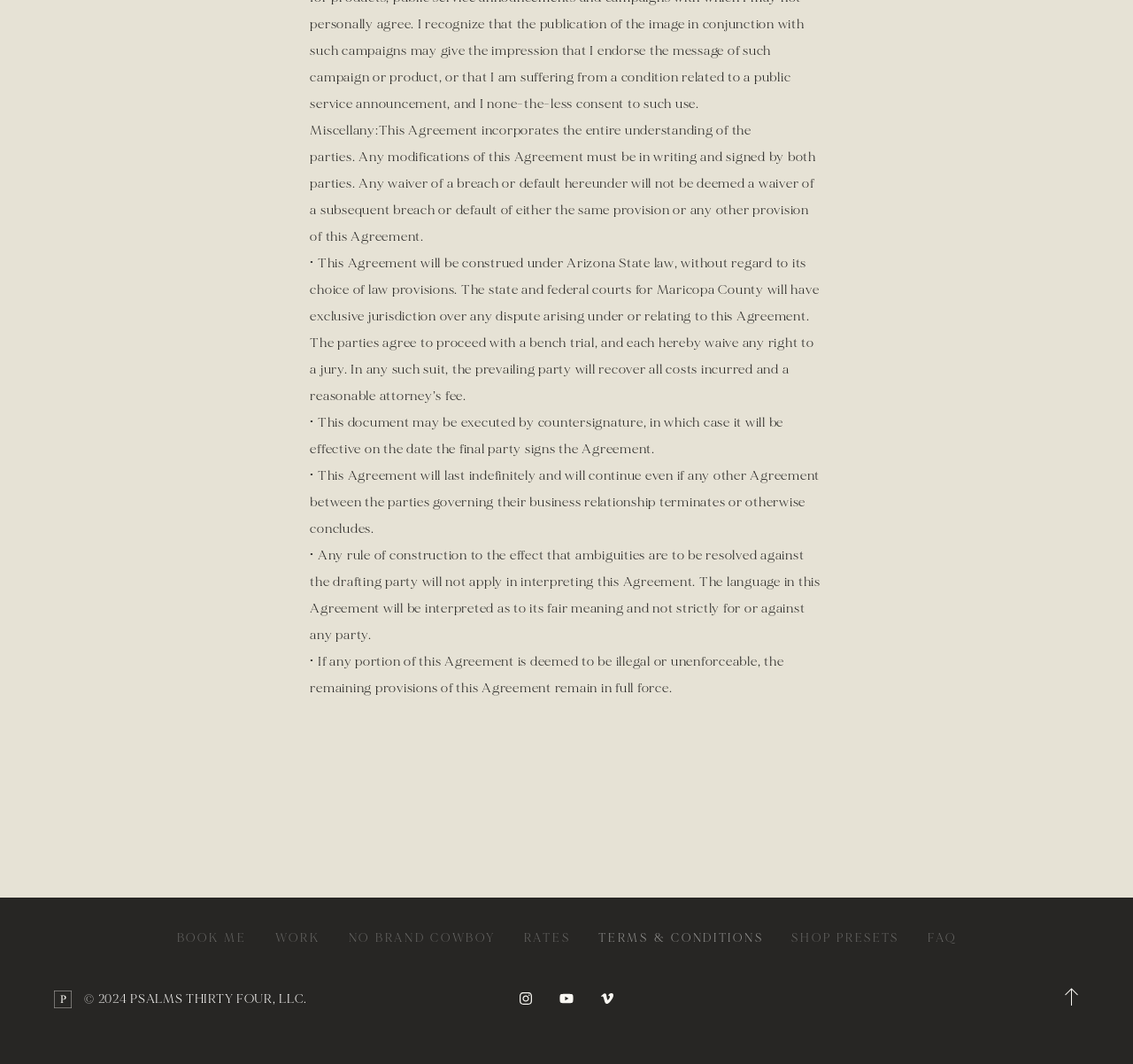How many links are there in the footer section?
Respond with a short answer, either a single word or a phrase, based on the image.

7